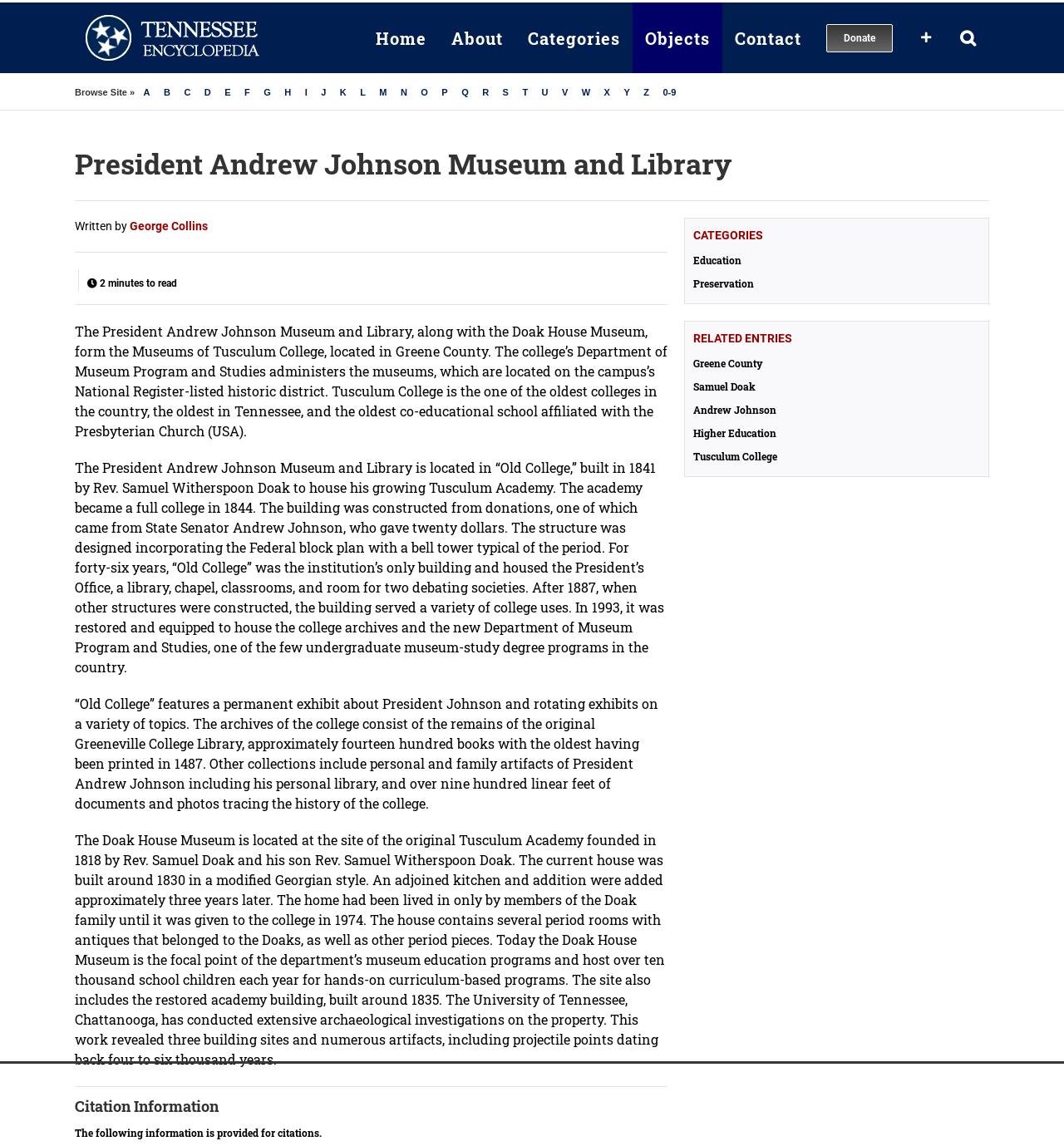Please determine the bounding box coordinates for the element that should be clicked to follow these instructions: "Click the 'Home' link".

[0.341, 0.002, 0.412, 0.064]